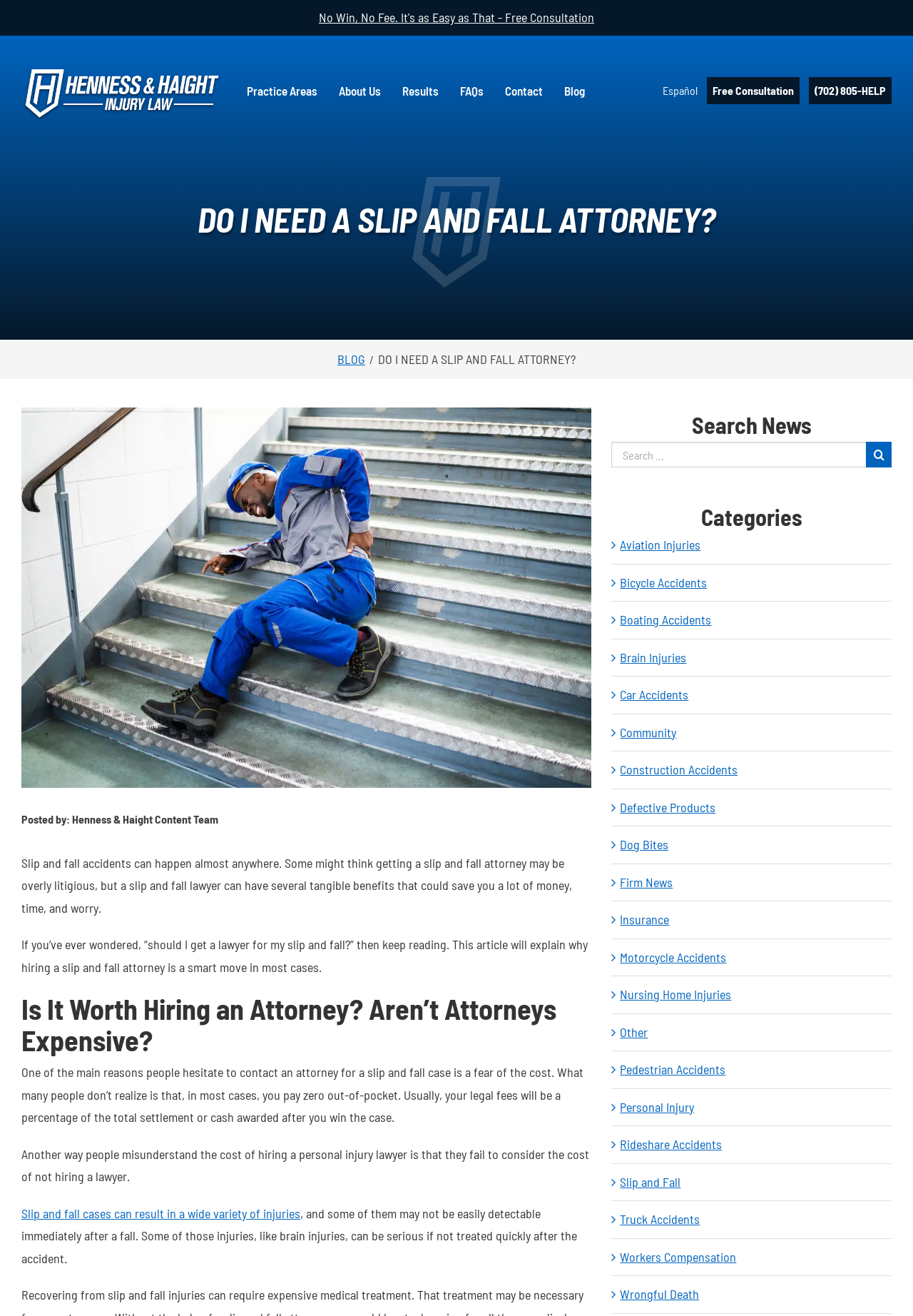Can you determine the bounding box coordinates of the area that needs to be clicked to fulfill the following instruction: "Search for something"?

[0.67, 0.336, 0.948, 0.355]